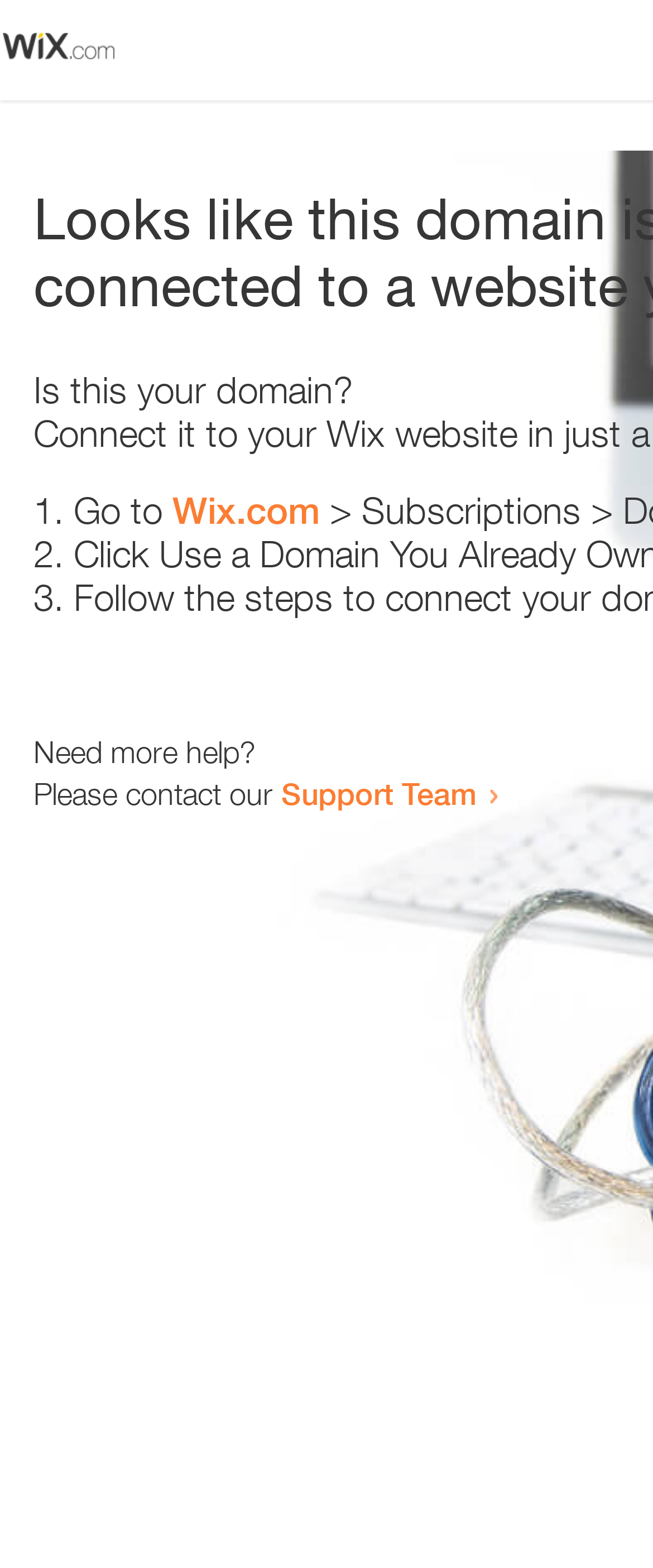What is the text above the list of steps?
Please provide a single word or phrase based on the screenshot.

Is this your domain?